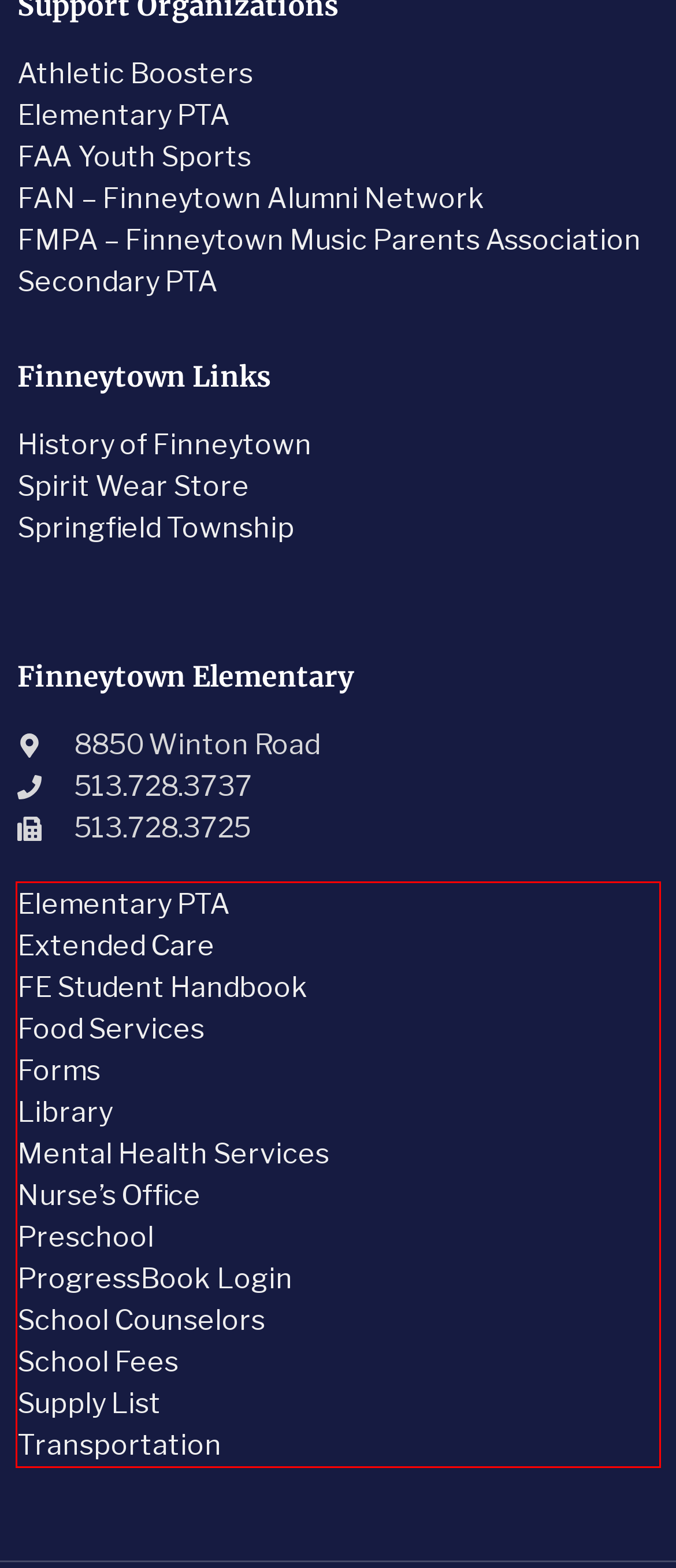Examine the screenshot of the webpage, locate the red bounding box, and perform OCR to extract the text contained within it.

Elementary PTA Extended Care FE Student Handbook Food Services Forms Library Mental Health Services Nurse’s Office Preschool ProgressBook Login School Counselors School Fees Supply List Transportation